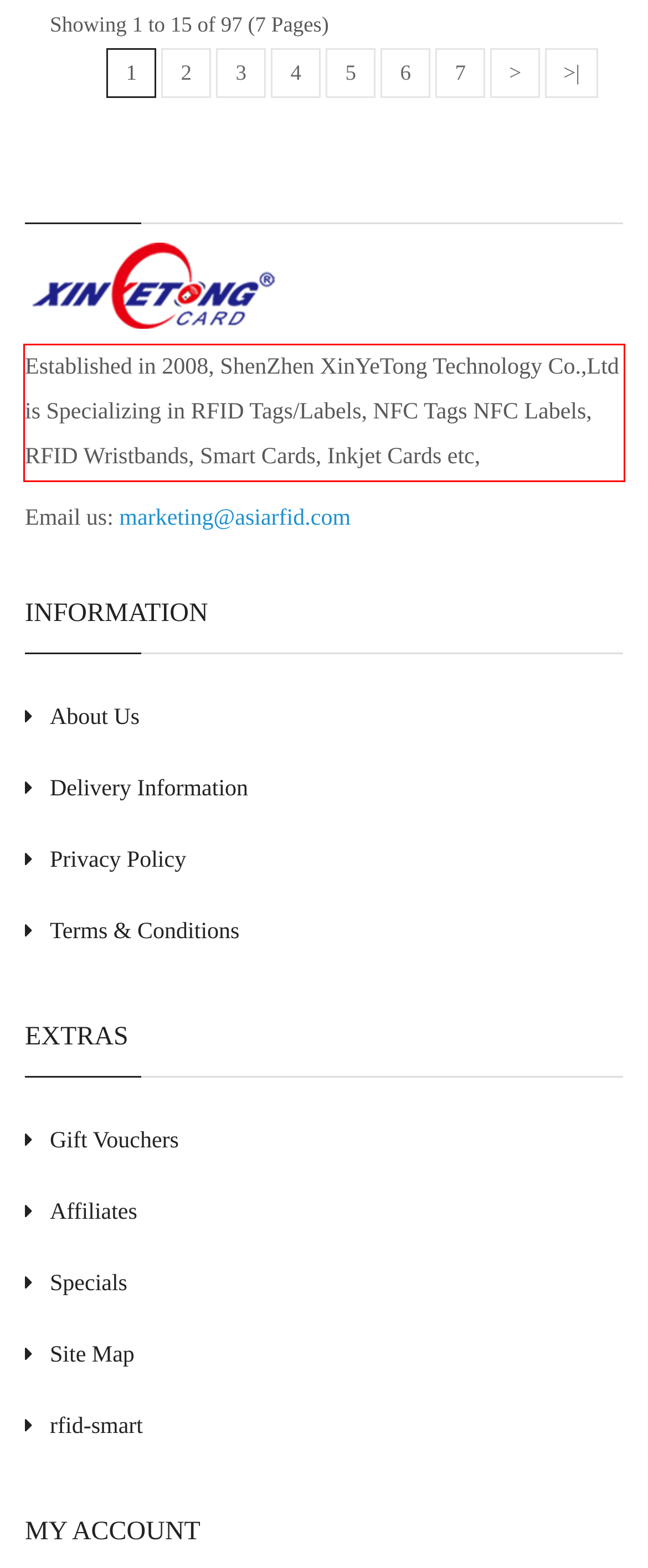Using the provided webpage screenshot, recognize the text content in the area marked by the red bounding box.

Established in 2008, ShenZhen XinYeTong Technology Co.,Ltd is Specializing in RFID Tags/Labels, NFC Tags NFC Labels, RFID Wristbands, Smart Cards, Inkjet Cards etc,